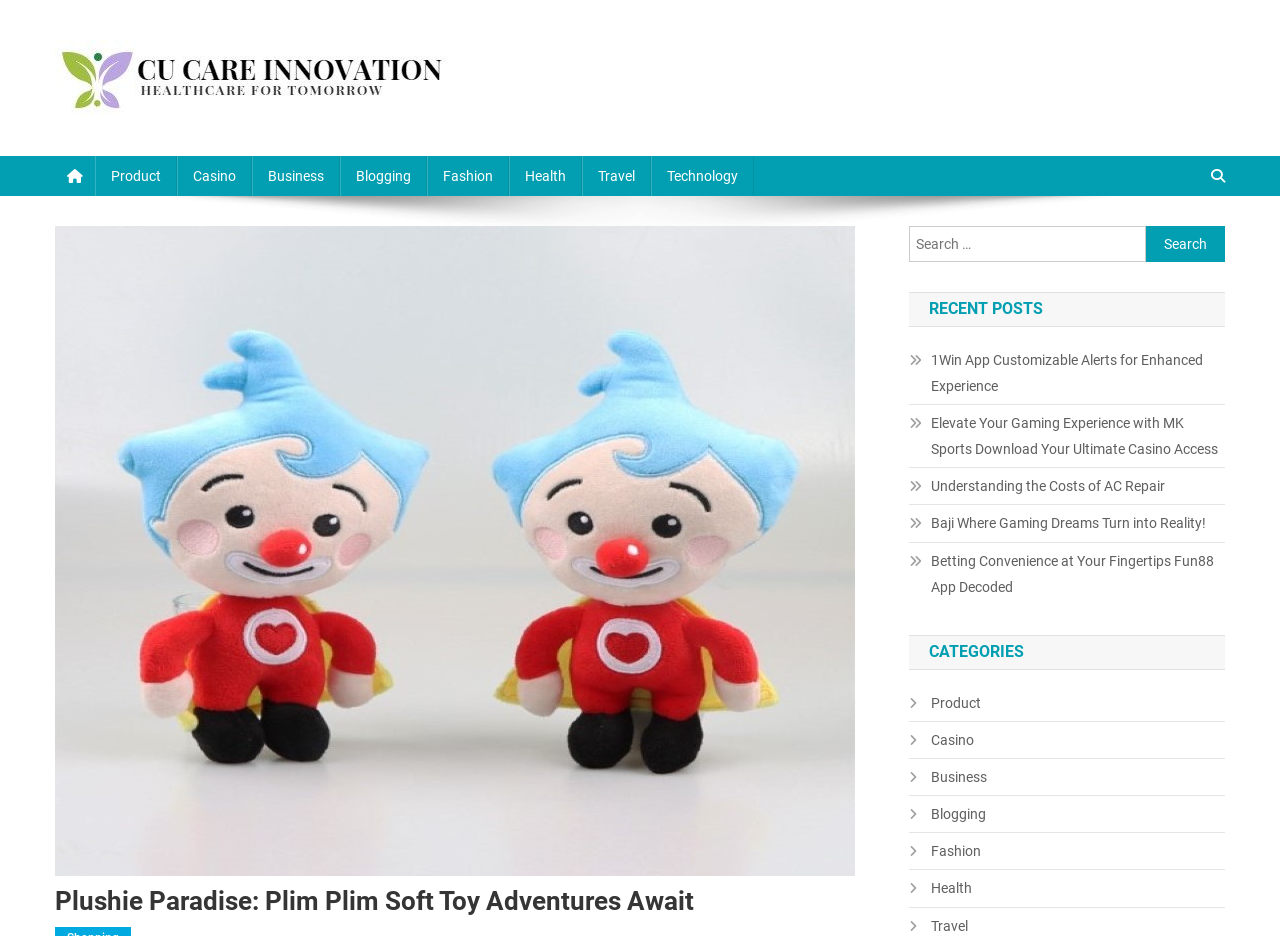Please locate the bounding box coordinates of the element that should be clicked to complete the given instruction: "View recent posts".

[0.71, 0.312, 0.957, 0.349]